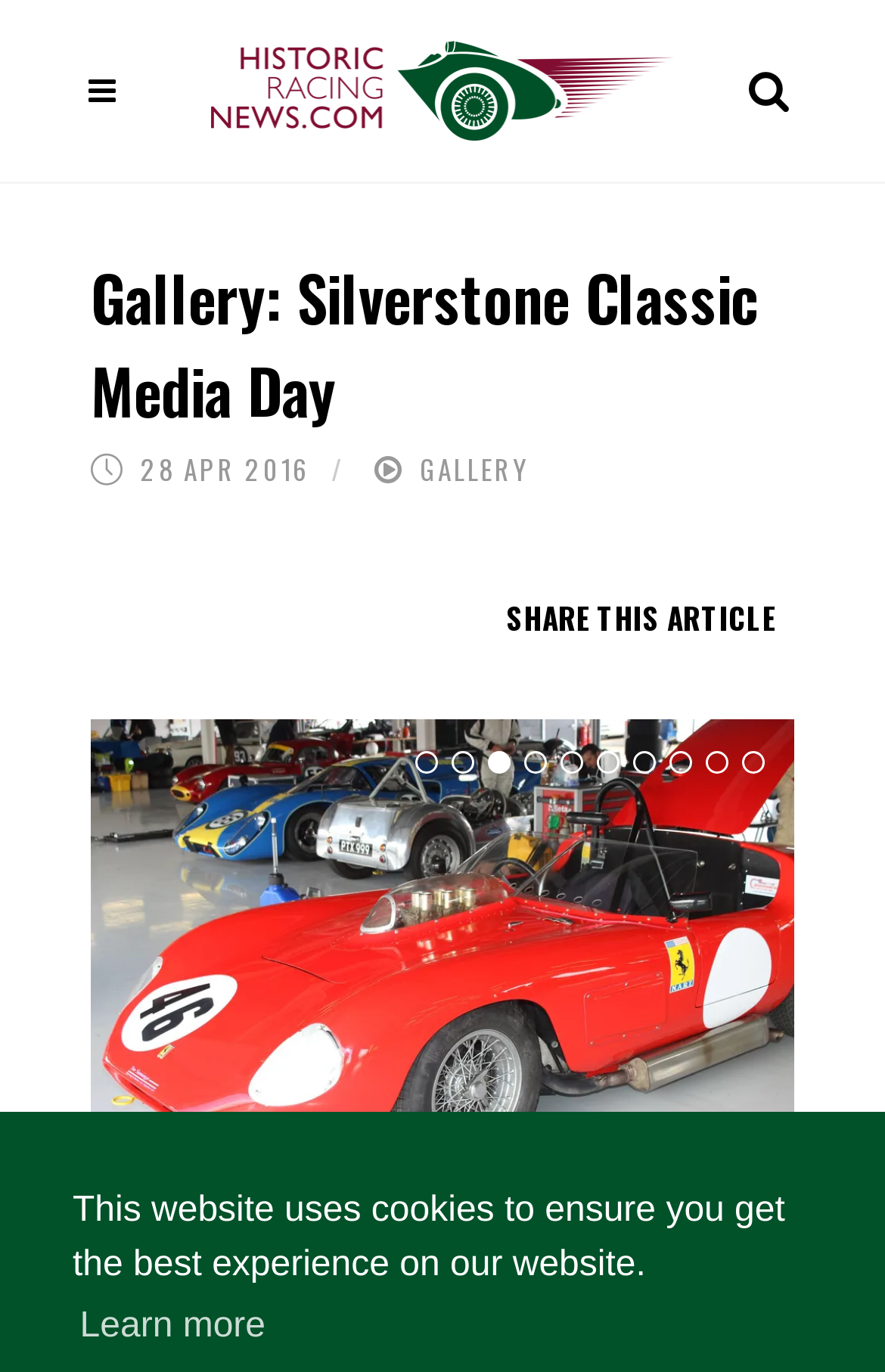Identify and extract the main heading of the webpage.

Gallery: Silverstone Classic Media Day